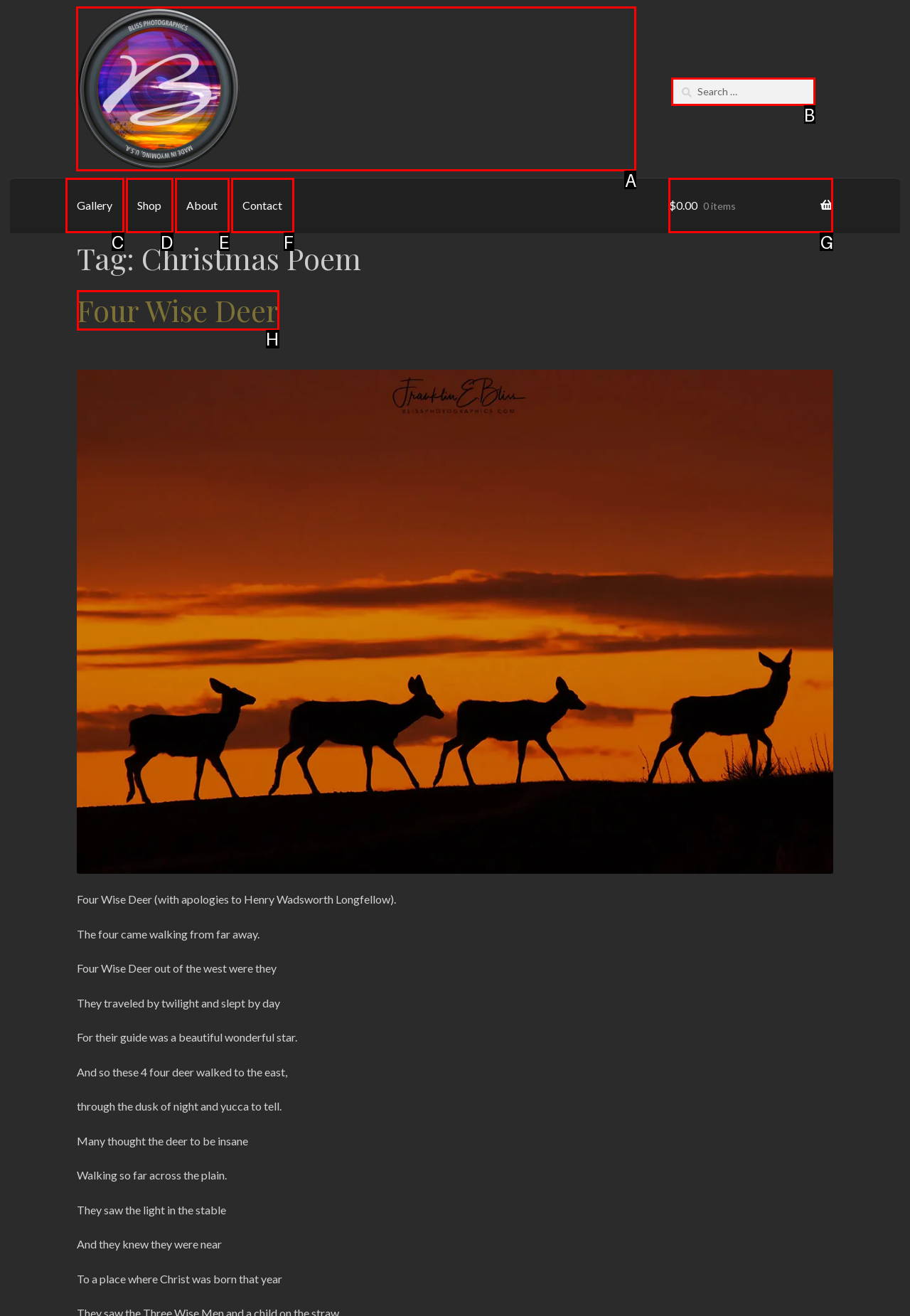Select the correct HTML element to complete the following task: Visit the Bliss Photographics homepage
Provide the letter of the choice directly from the given options.

A